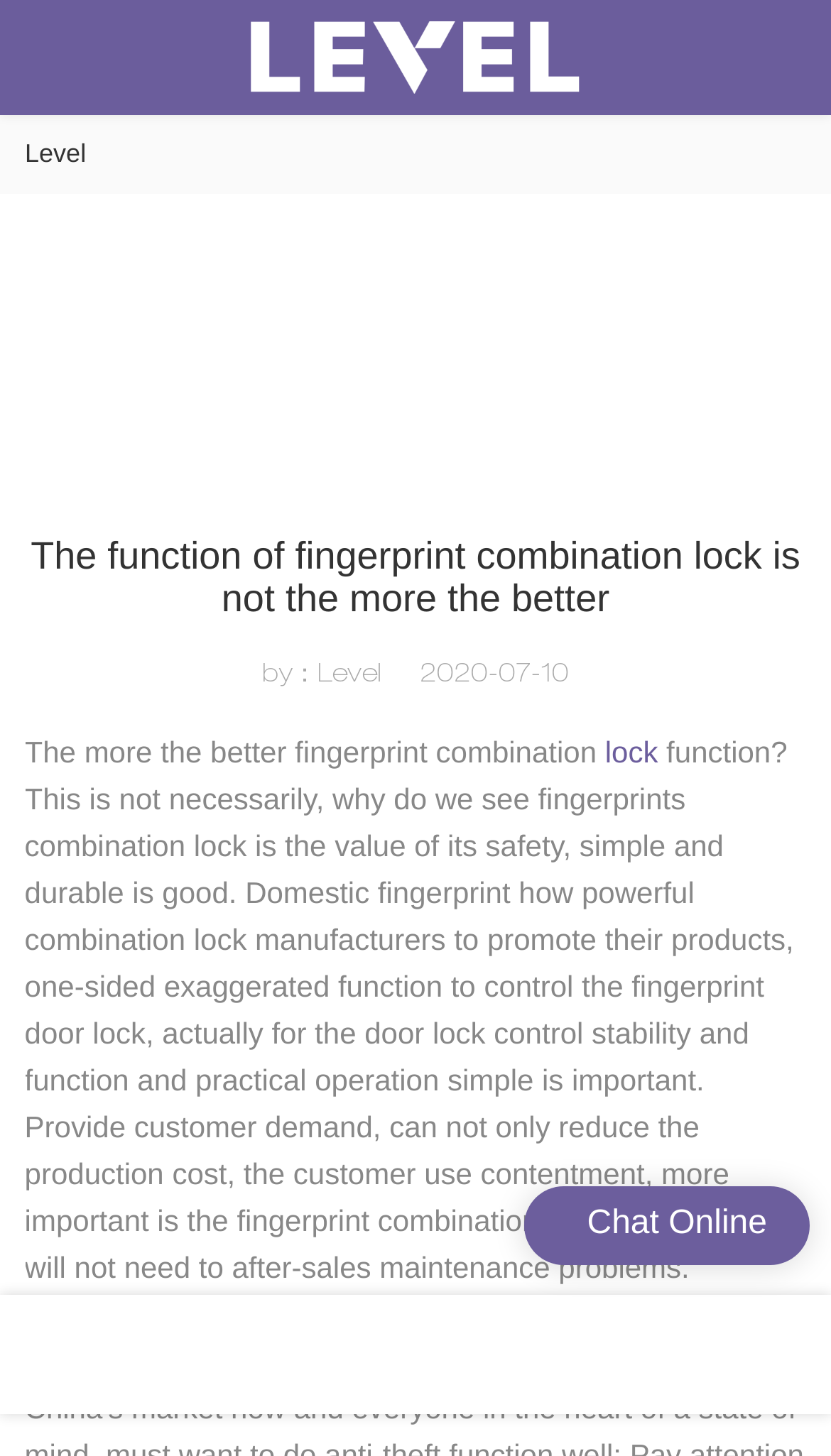What is the text above the 'Chat Online' button?
Carefully analyze the image and provide a detailed answer to the question.

I found the text above the 'Chat Online' button by looking at the static text above the button, which says 'The more the better fingerprint combination'. This suggests that the text above the button is indeed 'The more the better fingerprint combination'.